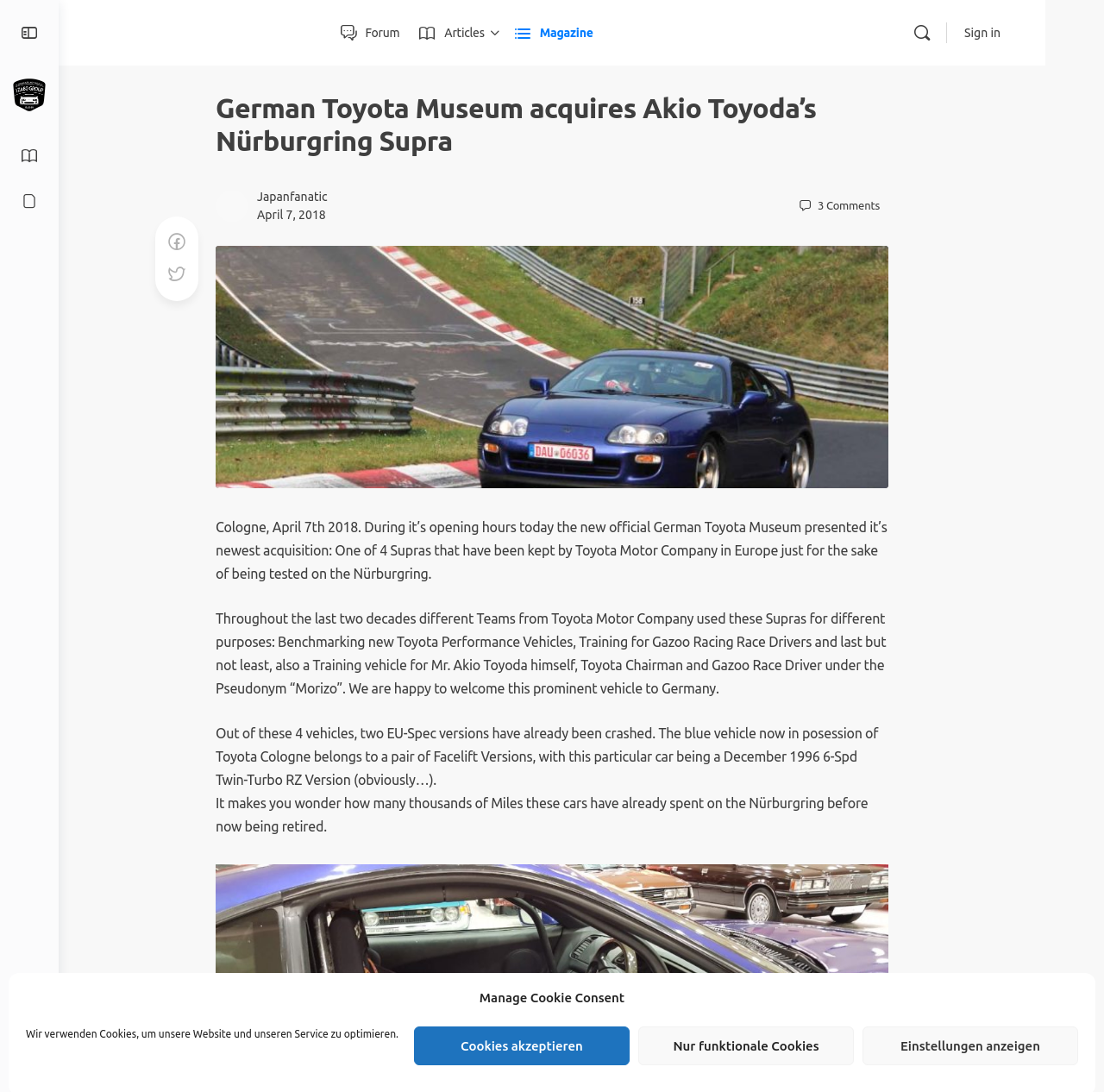What is the purpose of the buttons at the bottom of the webpage?
Based on the visual details in the image, please answer the question thoroughly.

I determined the purpose of the buttons by looking at their text content and their position on the webpage. The buttons are located at the bottom of the webpage and have text content such as 'Cookies akzeptieren' and 'Einstellungen anzeigen', which suggests that they are related to cookie settings.